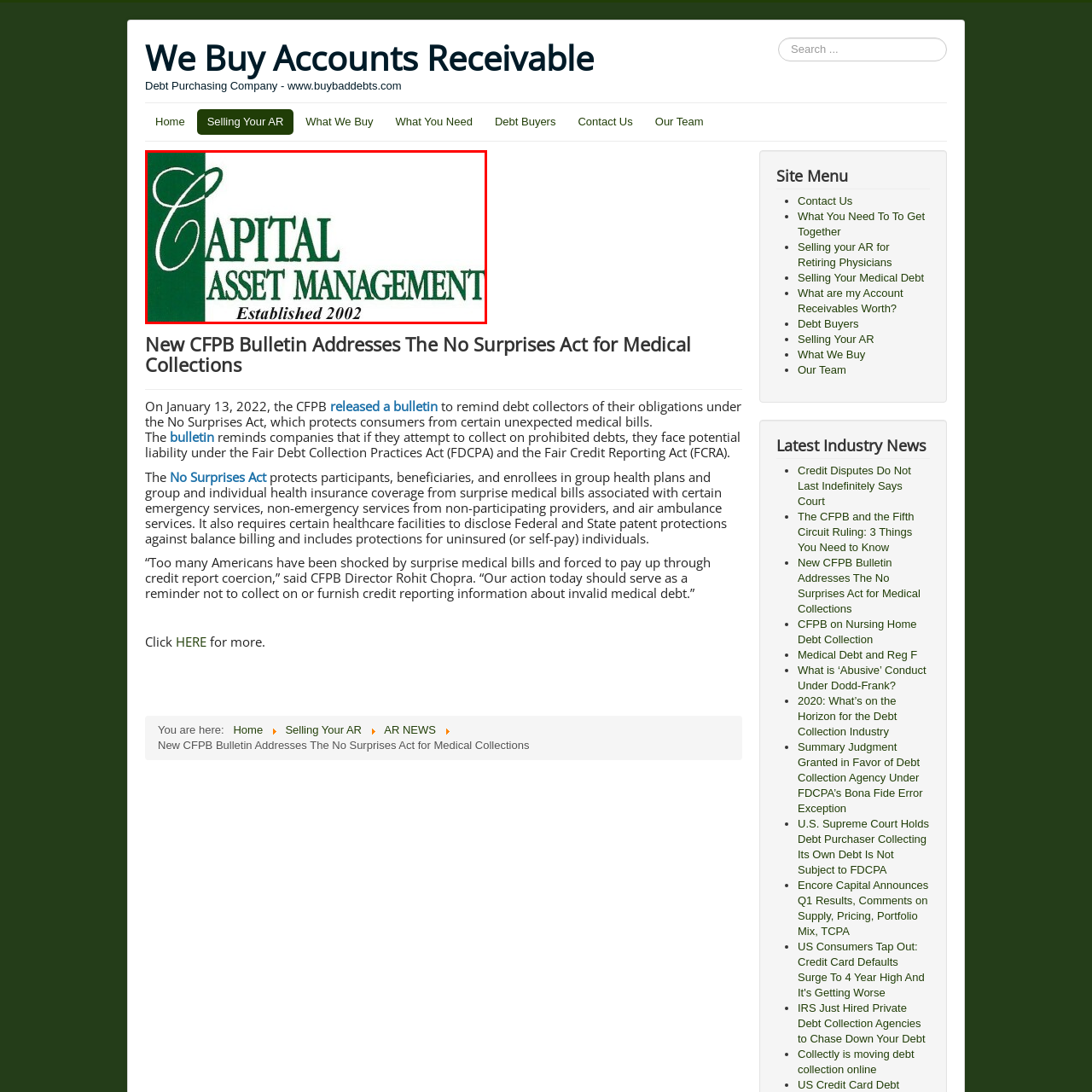Provide an elaborate description of the visual elements present in the image enclosed by the red boundary.

The image features the logo of Capital Asset Management, a company established in 2002. The design prominently displays the company name "CAPITAL ASSET MANAGEMENT" in a sophisticated font, with "Capital" emphasized in a distinctive style. The use of green tones in the logo conveys a sense of growth and stability, characteristic of financial management firms. The text "Established 2002" reflects the company's longevity in the industry, indicating a commitment to providing reliable asset management services over the years. This logo is likely part of their branding strategy, aimed at establishing trust and professionalism in their financial offerings.